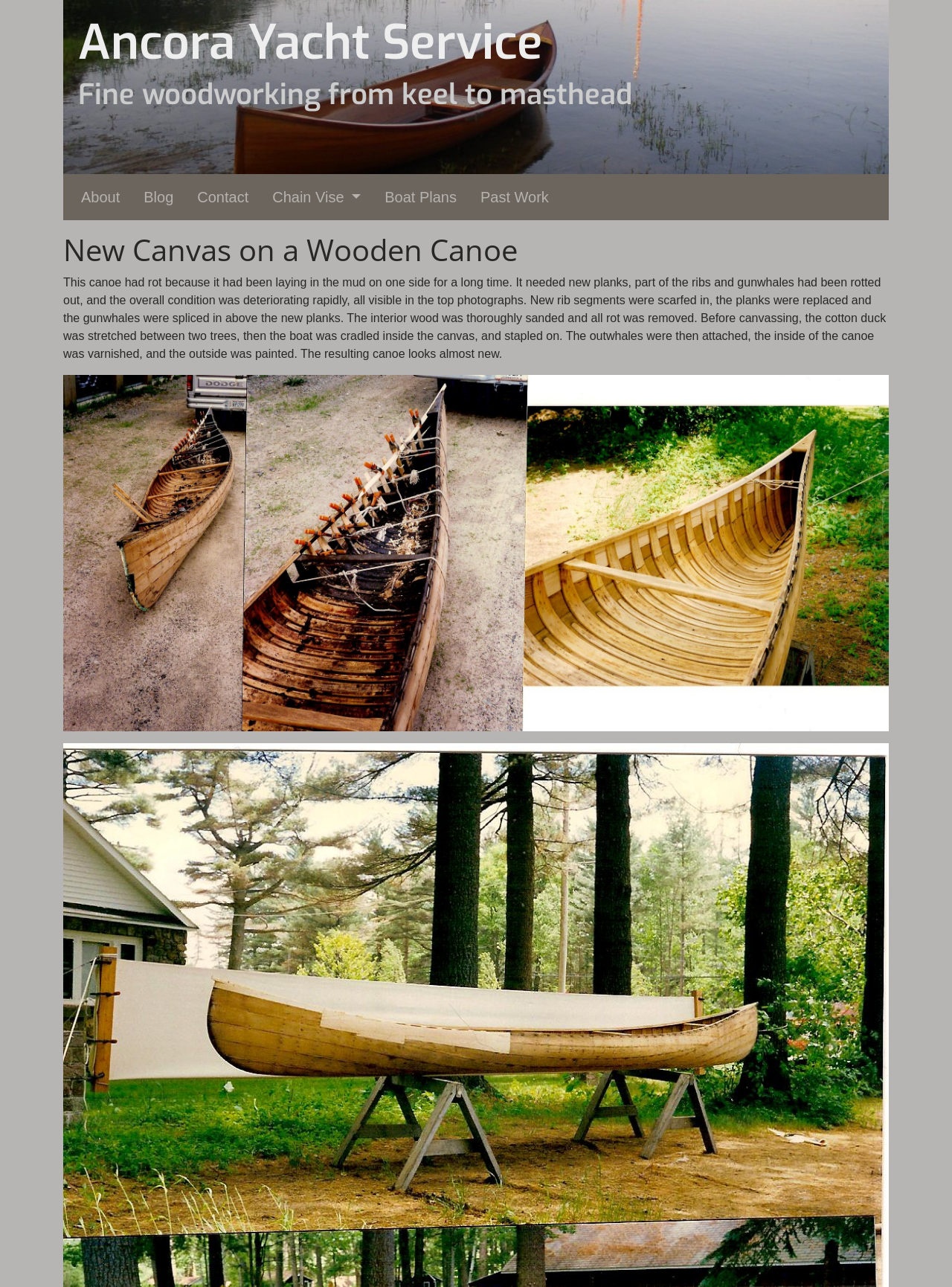Could you indicate the bounding box coordinates of the region to click in order to complete this instruction: "Contact Ancora Yacht Service".

[0.201, 0.14, 0.267, 0.166]